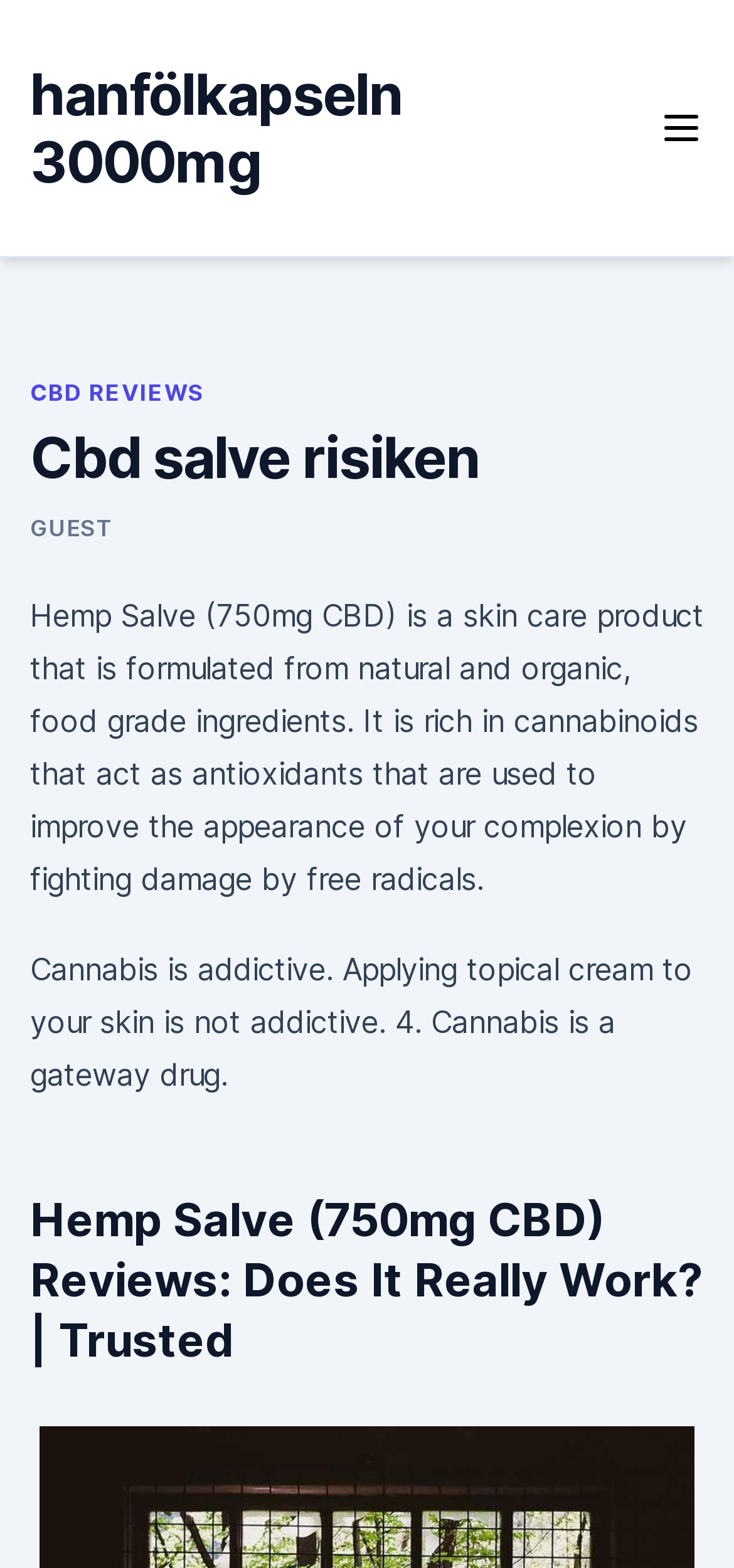Please find the bounding box coordinates (top-left x, top-left y, bottom-right x, bottom-right y) in the screenshot for the UI element described as follows: Guest

[0.041, 0.328, 0.156, 0.346]